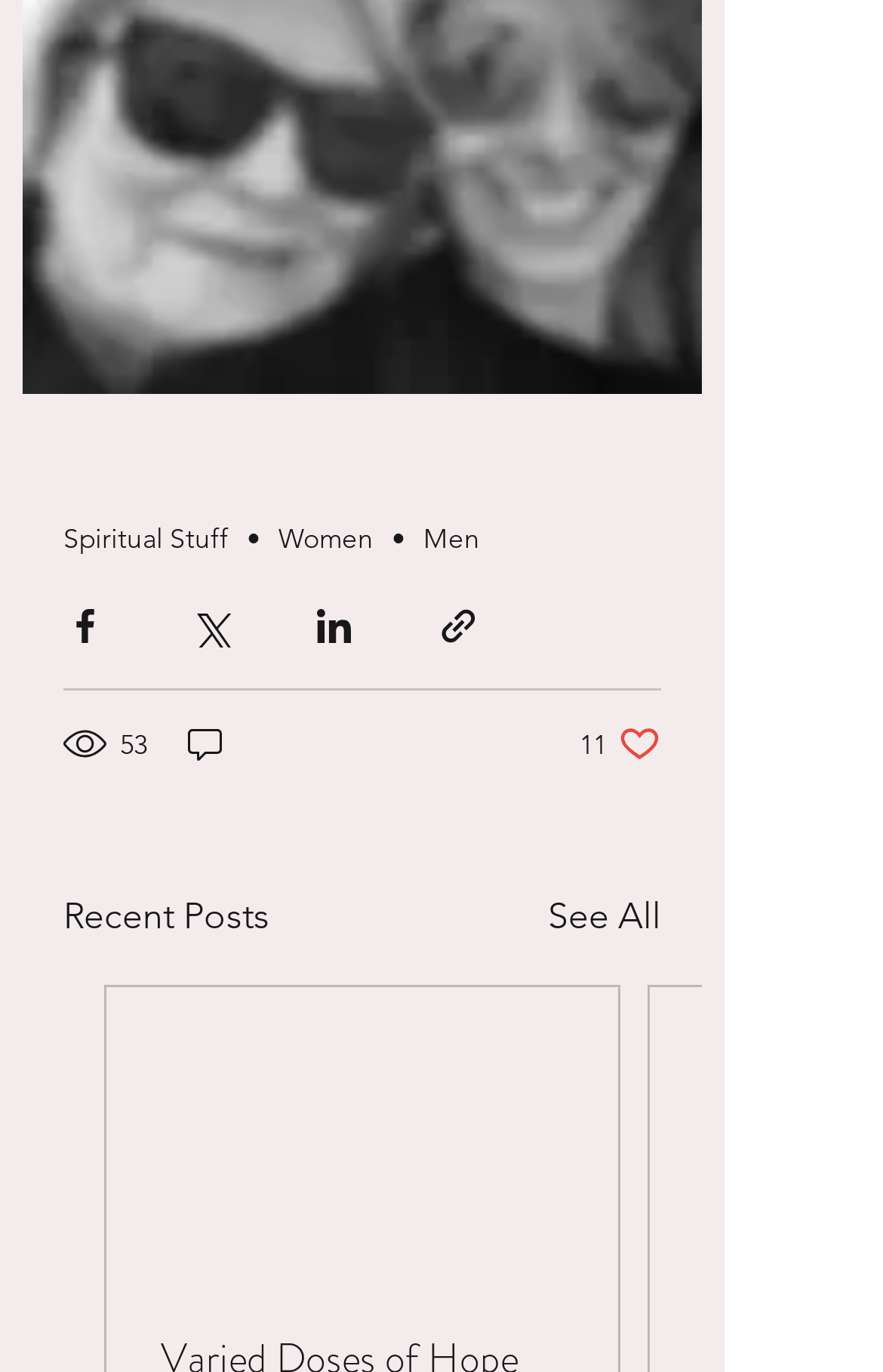Given the element description, predict the bounding box coordinates in the format (top-left x, top-left y, bottom-right x, bottom-right y), using floating point numbers between 0 and 1: Men

[0.479, 0.38, 0.544, 0.404]